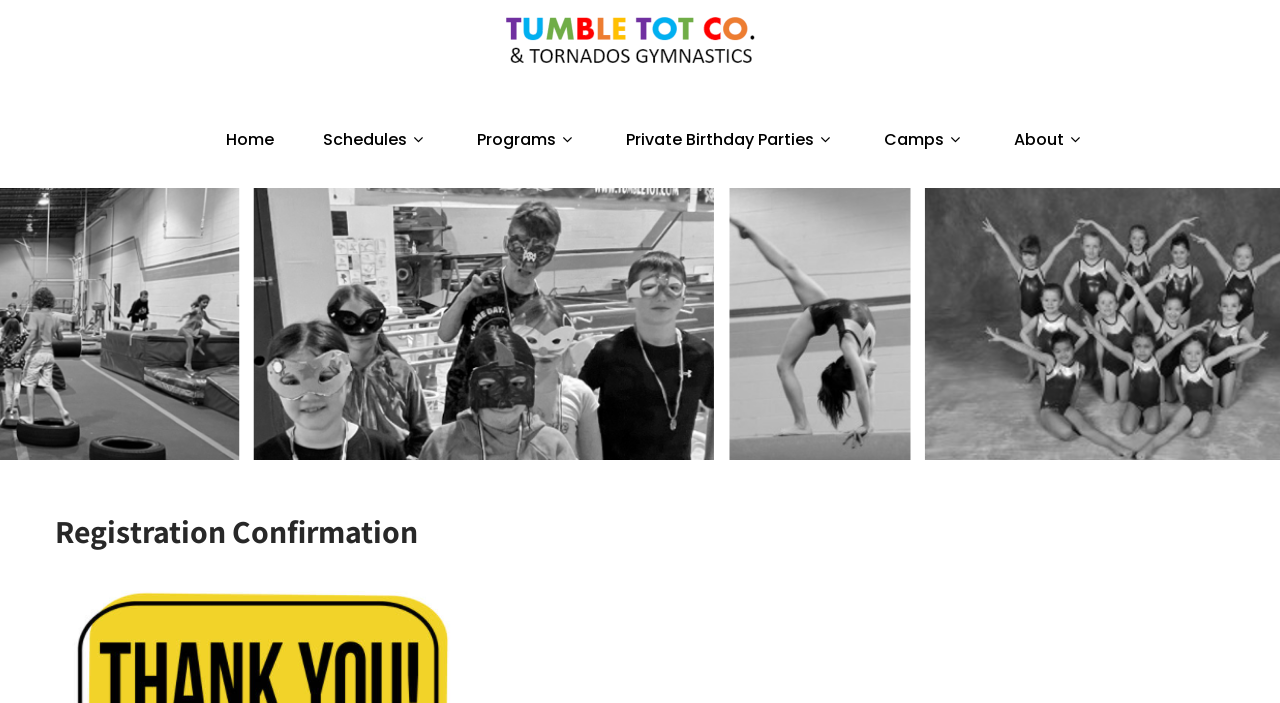Using the description "title="Tumbletot"", locate and provide the bounding box of the UI element.

[0.386, 0.09, 0.602, 0.124]